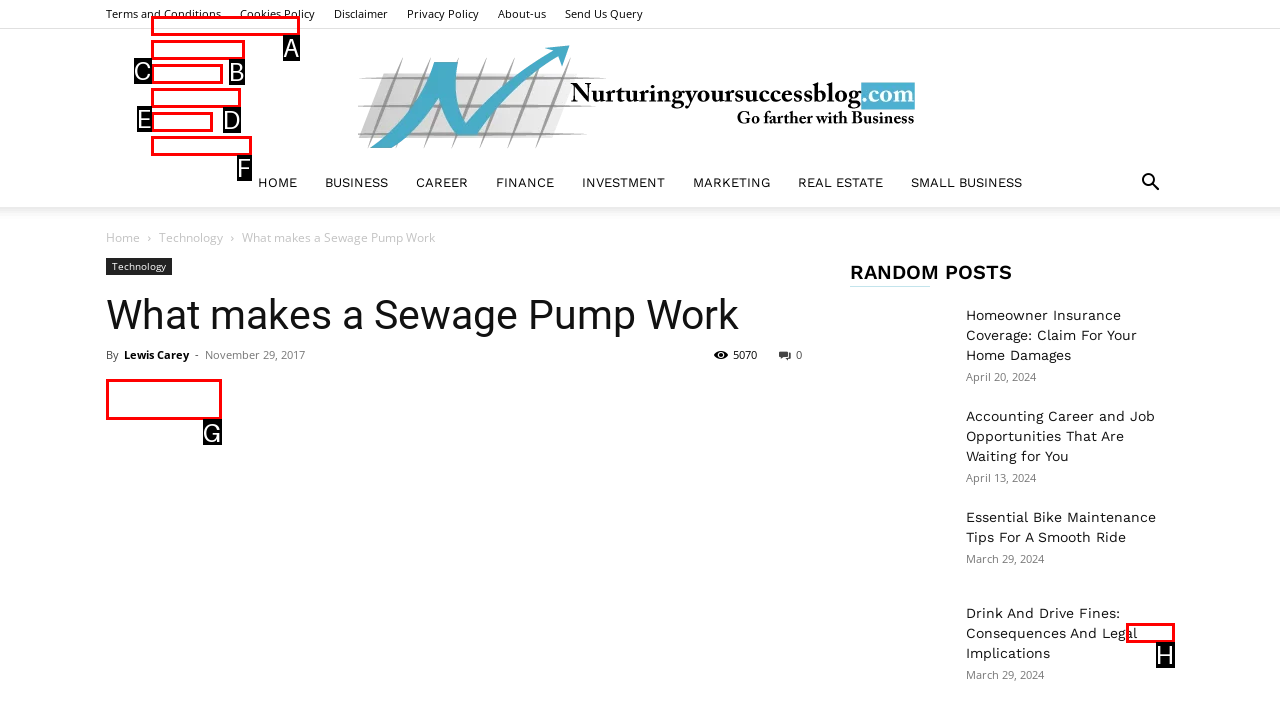Select the appropriate HTML element to click on to finish the task: Share on Facebook.
Answer with the letter corresponding to the selected option.

G